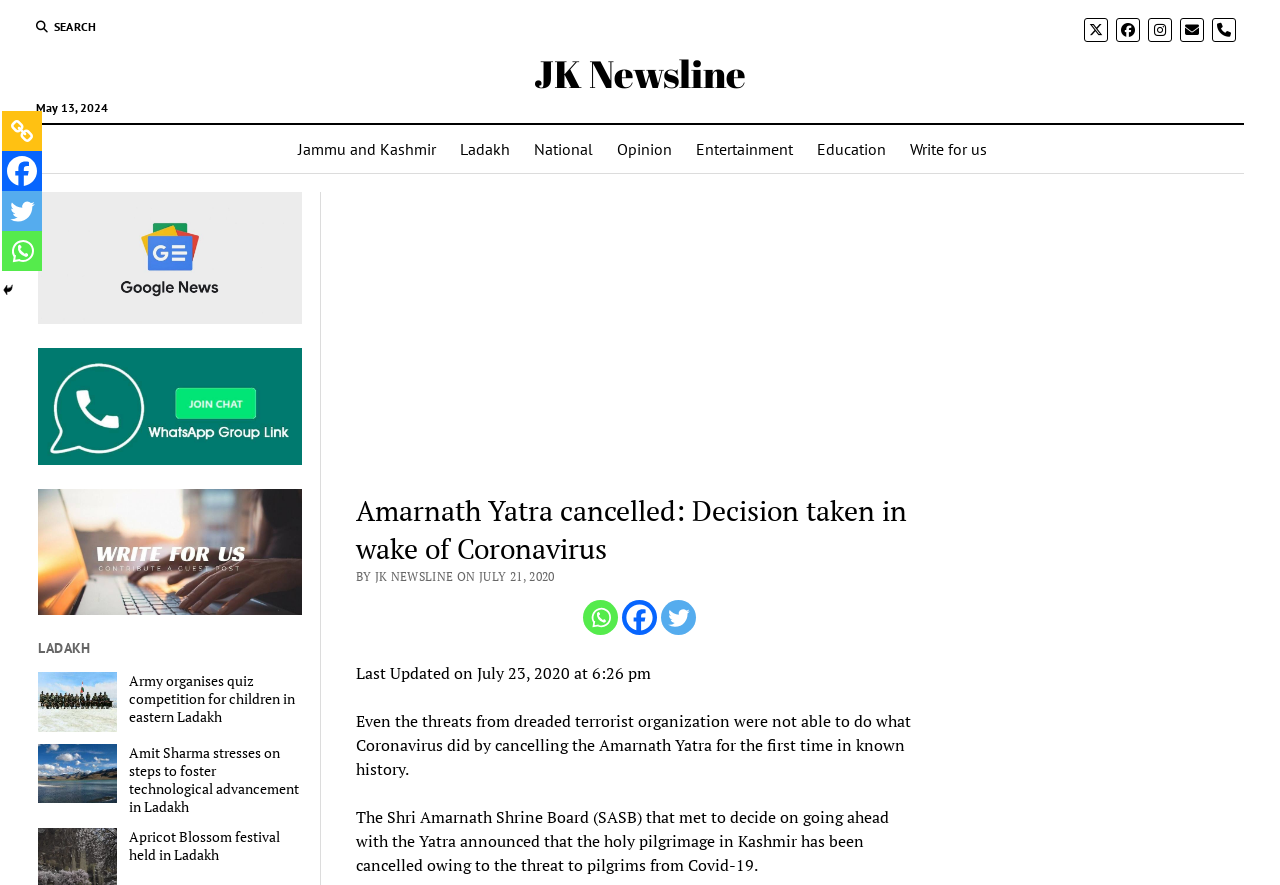Please determine the bounding box coordinates of the element's region to click for the following instruction: "Share on Facebook".

[0.486, 0.678, 0.514, 0.717]